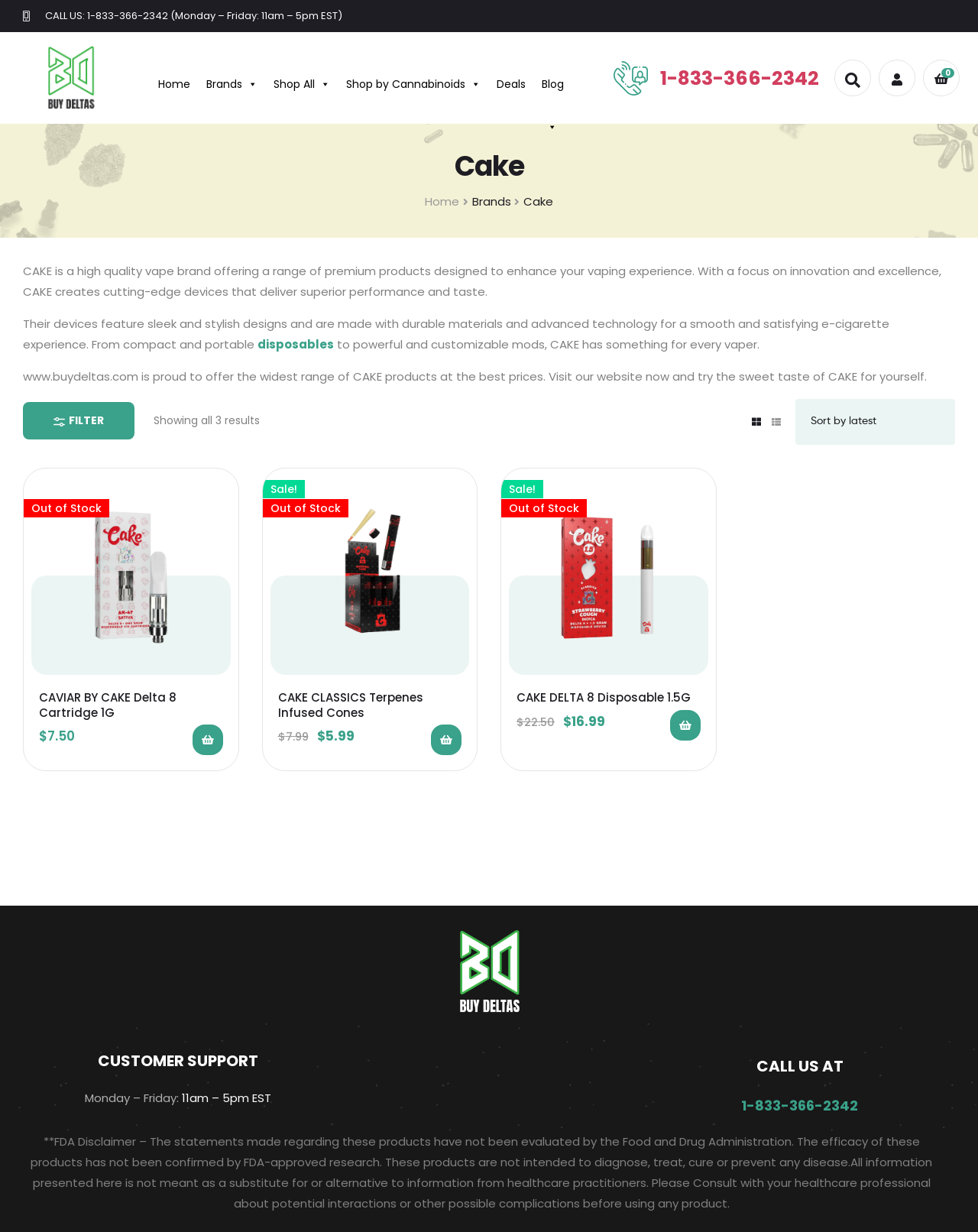What is the name of the brand featured on this page?
Can you offer a detailed and complete answer to this question?

I found the name of the brand by looking at the header section of the page, where it says 'Cake' in a prominent font.